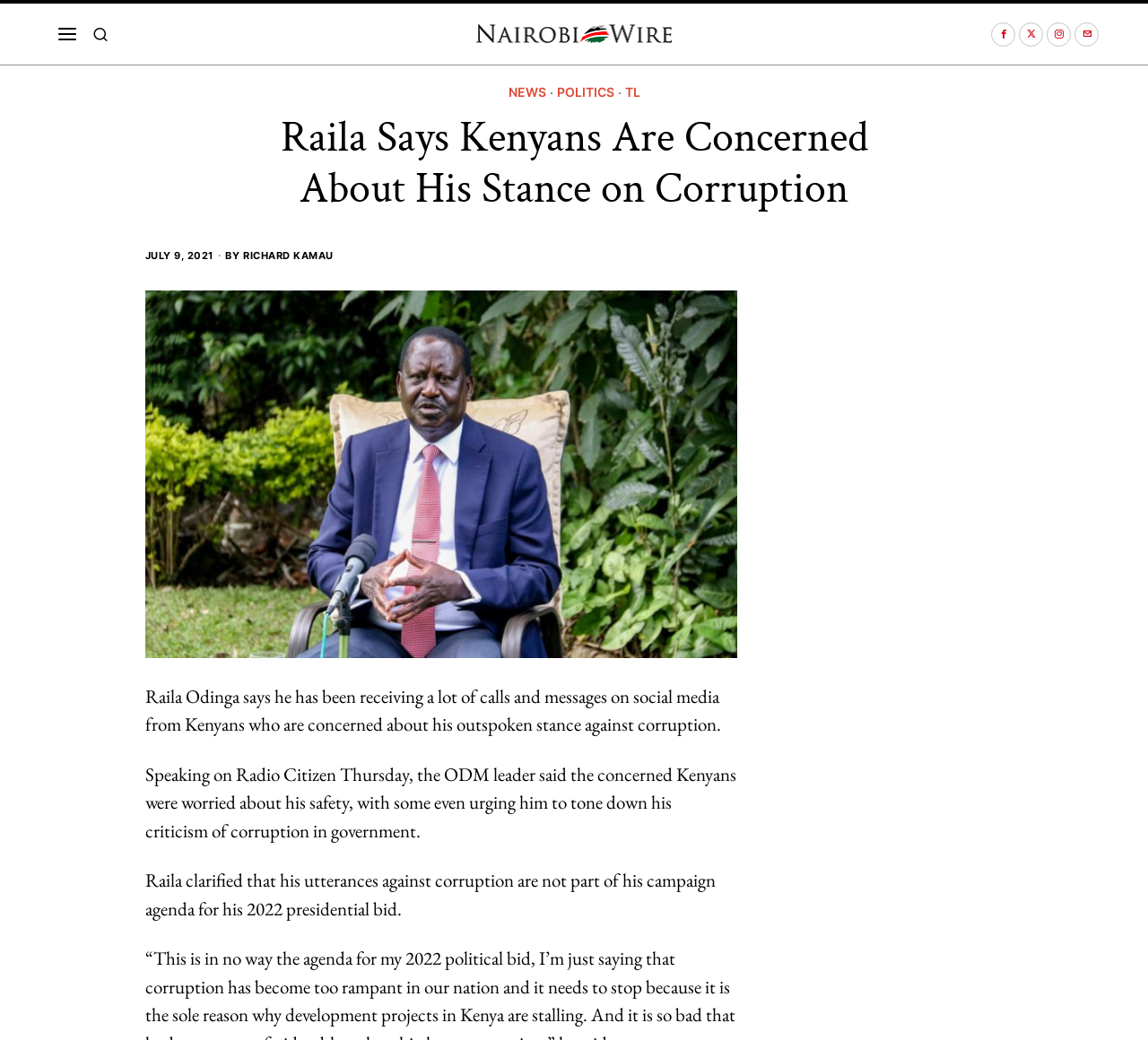Respond with a single word or phrase:
Who is the author of the article?

RICHARD KAMAU